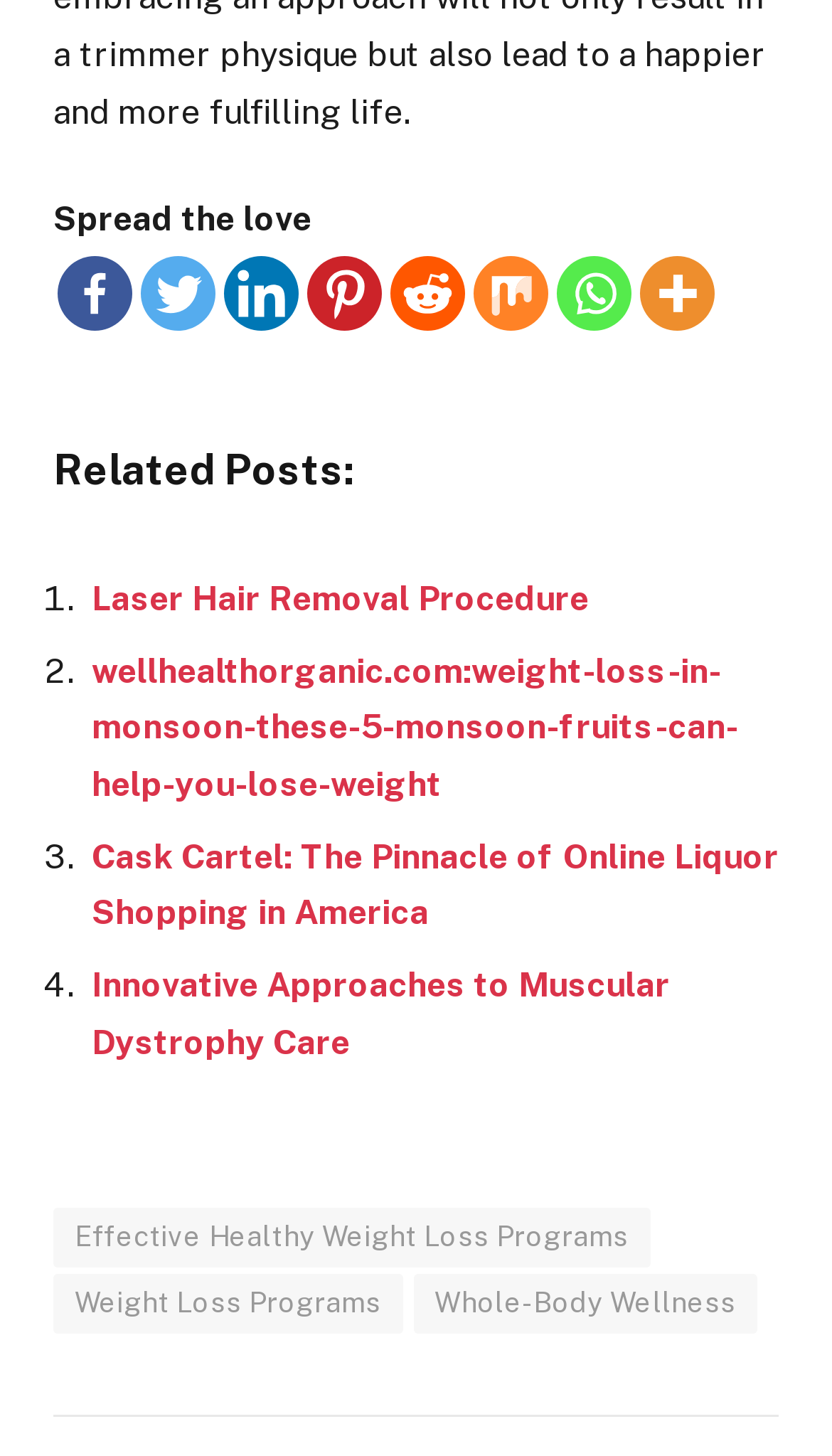How many related posts are listed?
Refer to the image and give a detailed response to the question.

The webpage lists 4 related posts, each with a number marker (1., 2., 3., 4.) and a link to a relevant article.